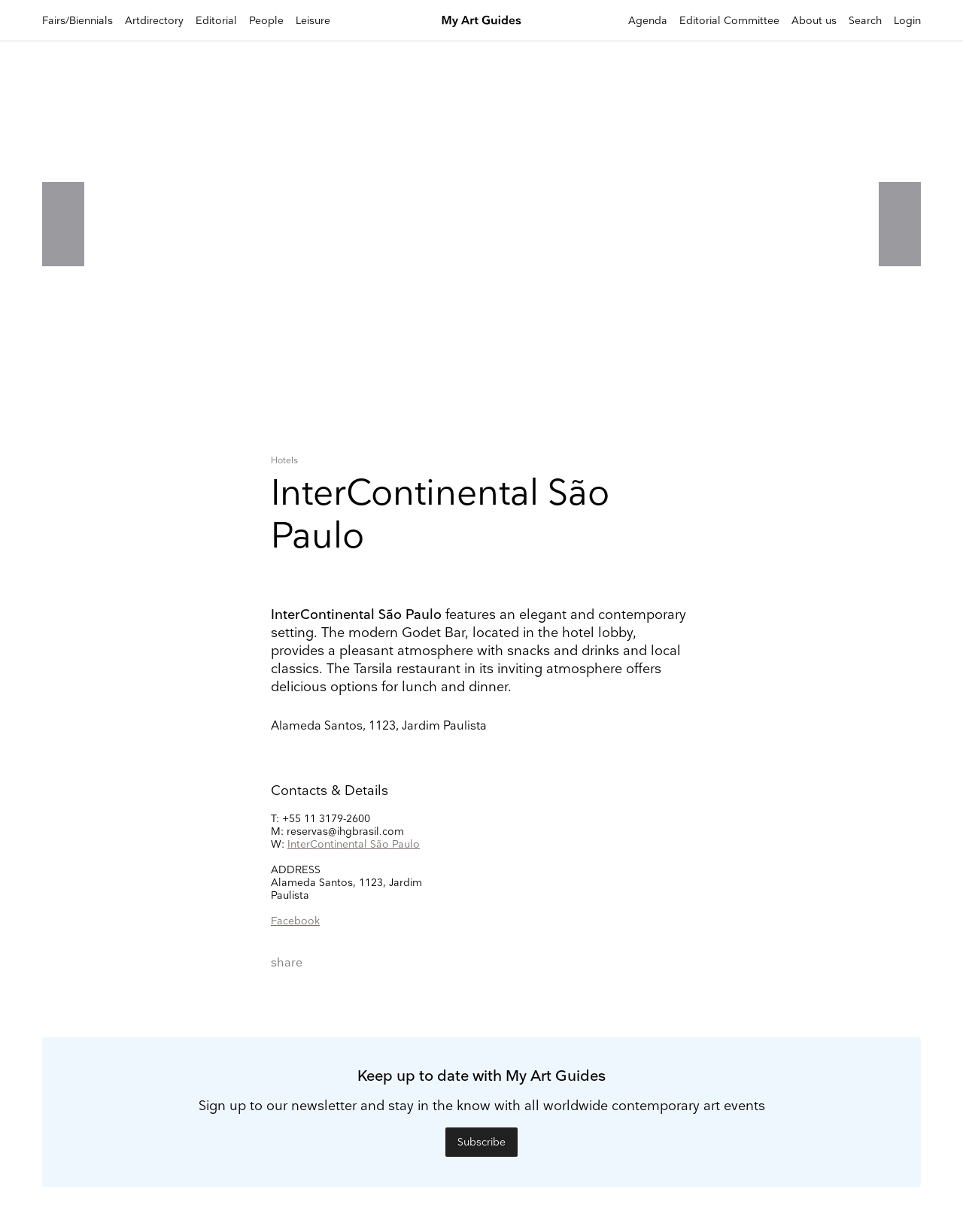What is the name of the hotel?
Refer to the image and answer the question using a single word or phrase.

InterContinental São Paulo